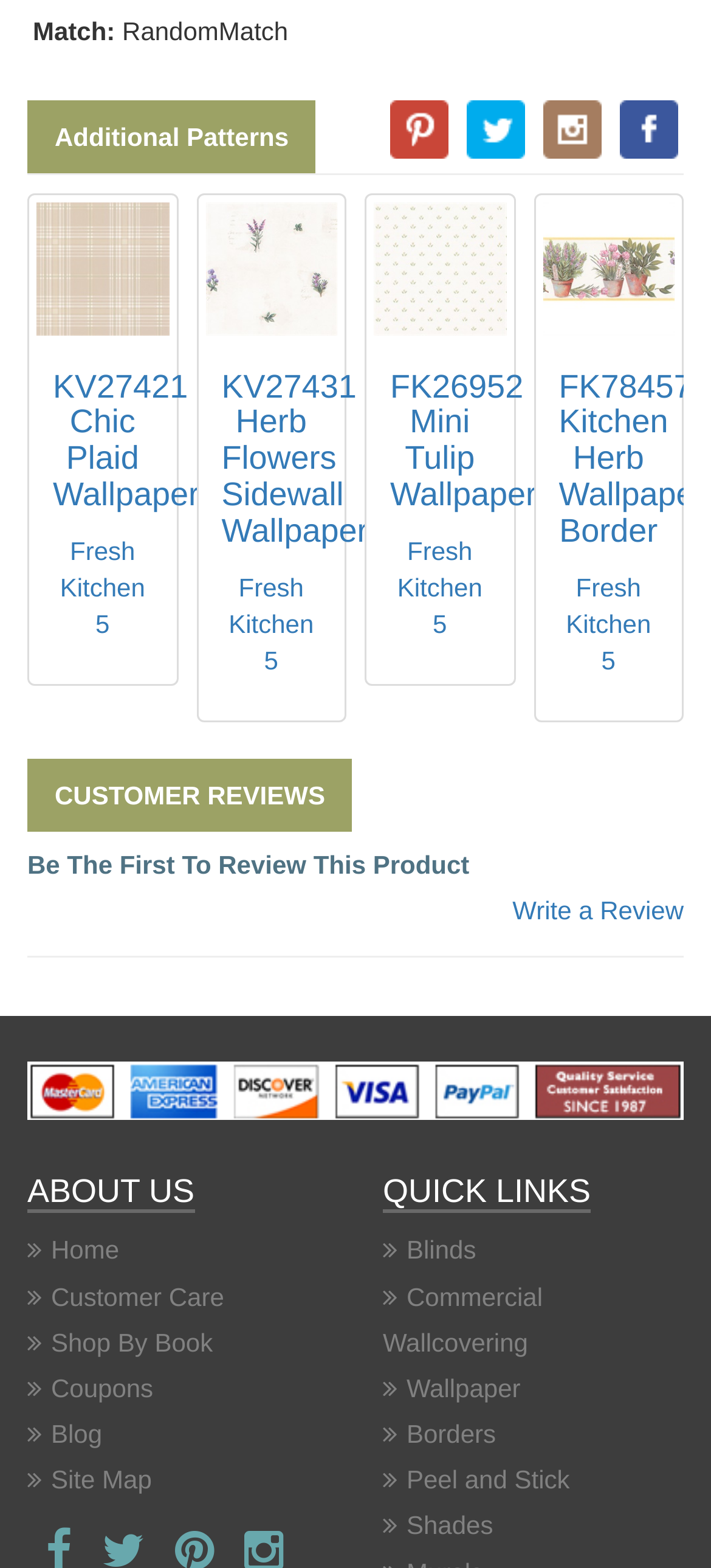Please identify the bounding box coordinates of the element I need to click to follow this instruction: "Click on the 'Chic Plaid Wallpaper' link".

[0.051, 0.129, 0.237, 0.214]